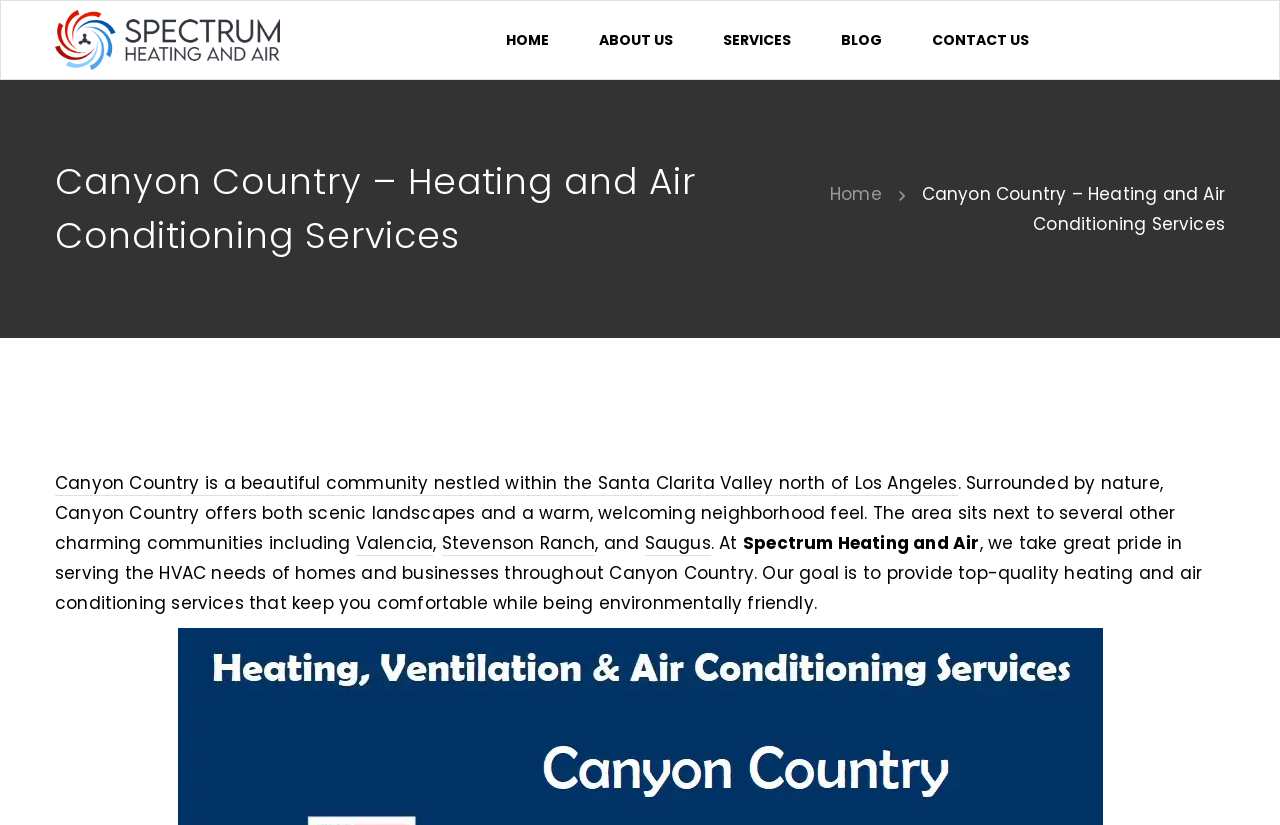Find and provide the bounding box coordinates for the UI element described with: "Home".

[0.648, 0.221, 0.689, 0.25]